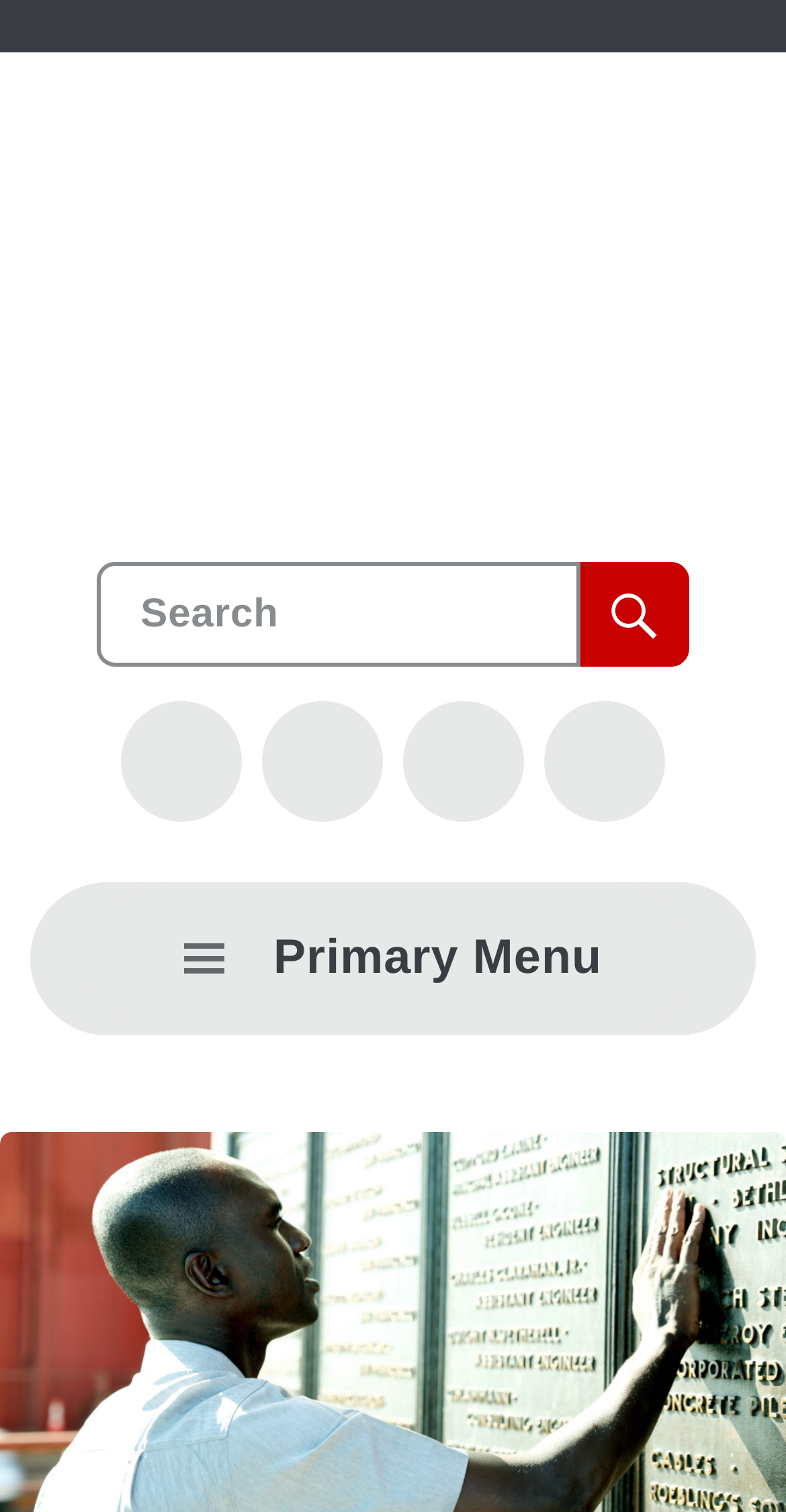Offer a meticulous caption that includes all visible features of the webpage.

The webpage is about the Holman Prize, an award that supports blind or legally blind individuals in pursuing their dream projects. At the top of the page, there is a link to "Skip to content" and a prominent link to the "Holman Prize" with an accompanying image. 

Below the top section, there is a search bar with a search button and a "Search" label. The search bar is positioned near the top of the page, slightly to the right of center.

To the right of the search bar, there are social media links, including Twitter, Instagram, YouTube, and Facebook, each accompanied by an icon. These links are arranged horizontally, with Twitter on the left and Facebook on the right.

Further down the page, there is a primary navigation menu, which is collapsed by default. The menu is located near the top-right corner of the page.